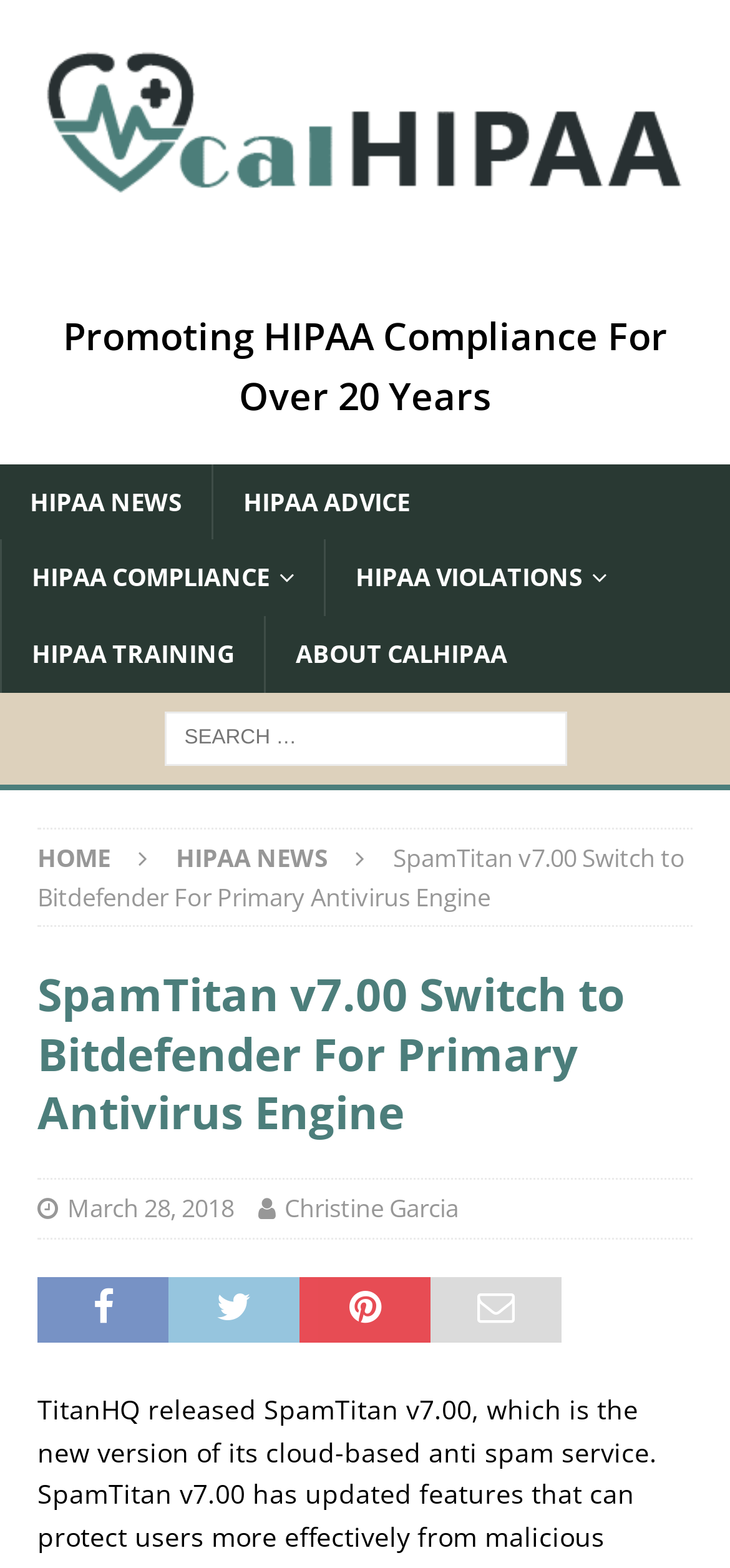Please determine the bounding box coordinates of the area that needs to be clicked to complete this task: 'Learn about HIPAA violations'. The coordinates must be four float numbers between 0 and 1, formatted as [left, top, right, bottom].

[0.444, 0.344, 0.872, 0.393]